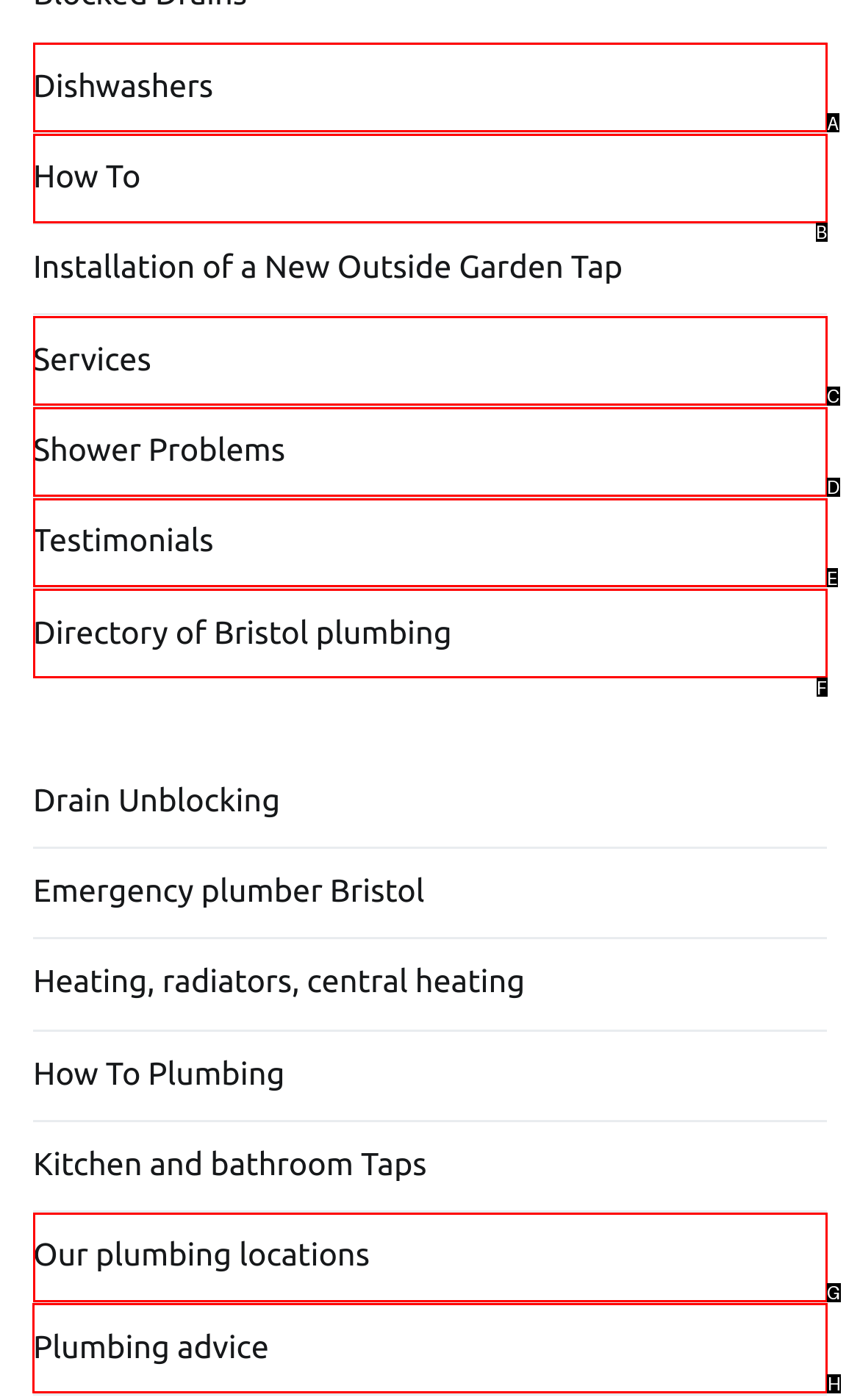Identify the correct UI element to click on to achieve the following task: Get Plumbing advice Respond with the corresponding letter from the given choices.

H